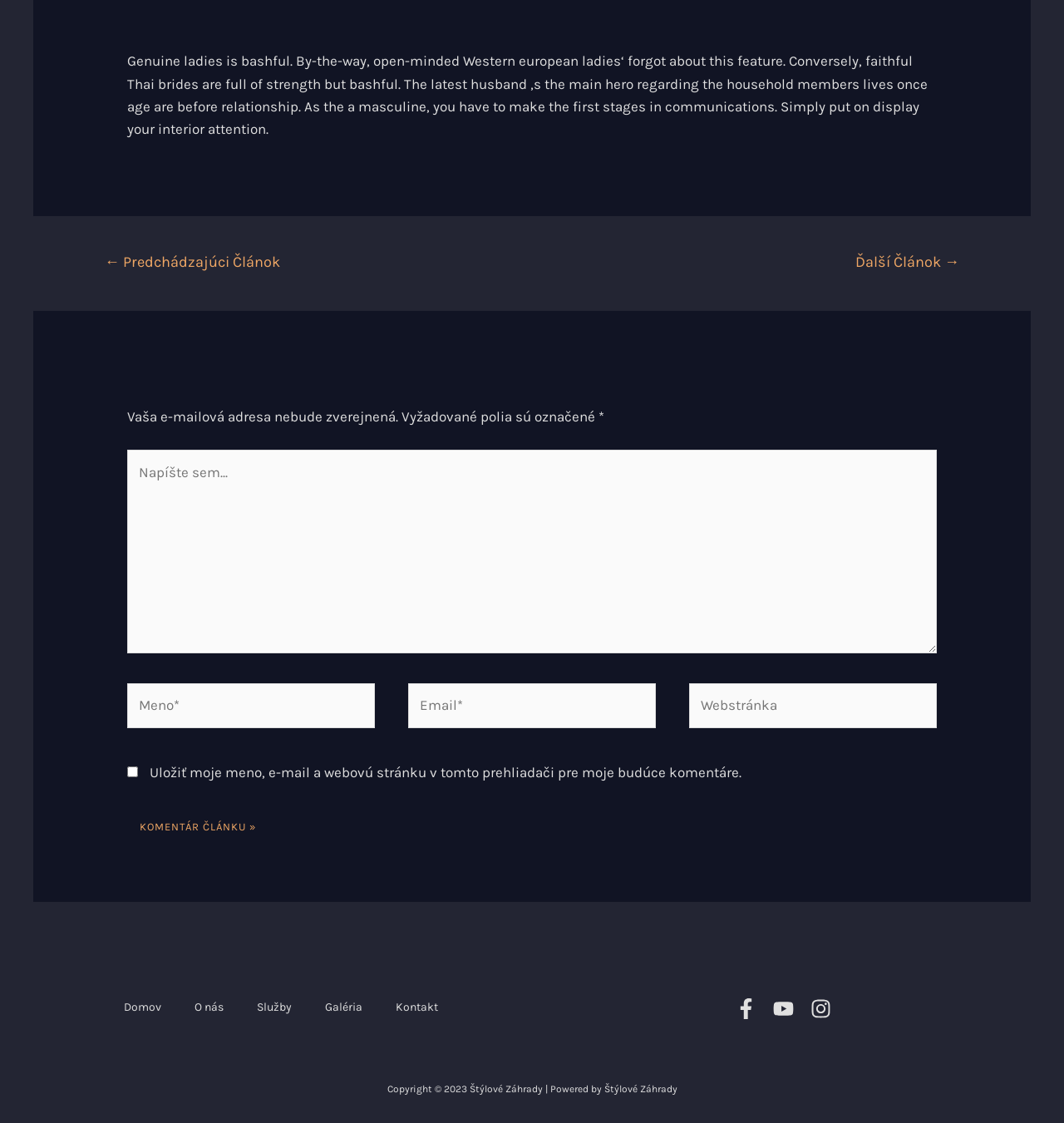Please identify the coordinates of the bounding box for the clickable region that will accomplish this instruction: "Visit the Facebook page".

[0.691, 0.889, 0.711, 0.907]